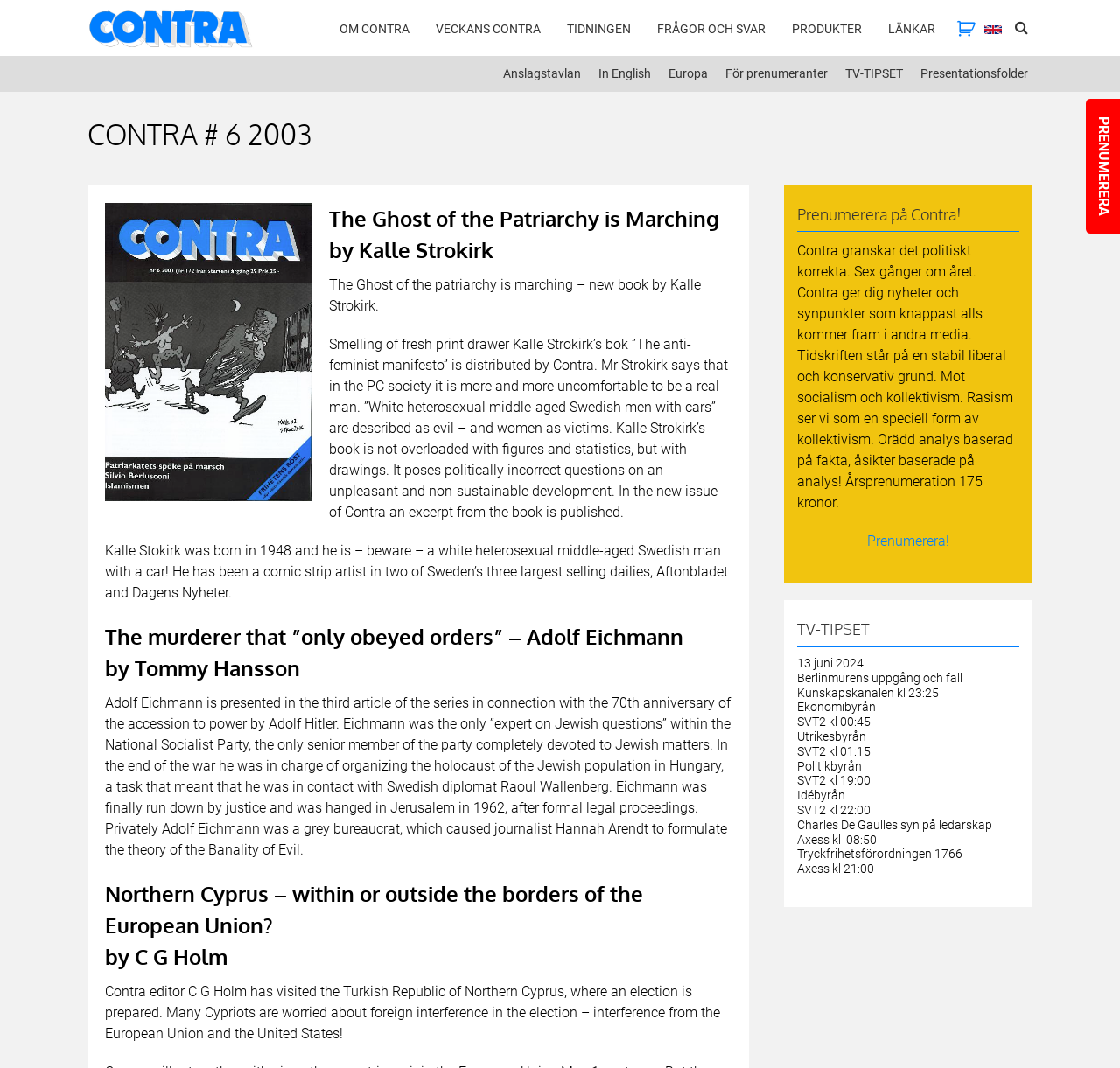How often is Contra published?
Kindly give a detailed and elaborate answer to the question.

I found the answer by reading the text 'Contra granskar det politiskt korrekta. Sex gånger om året.' which indicates that Contra is published six times a year.